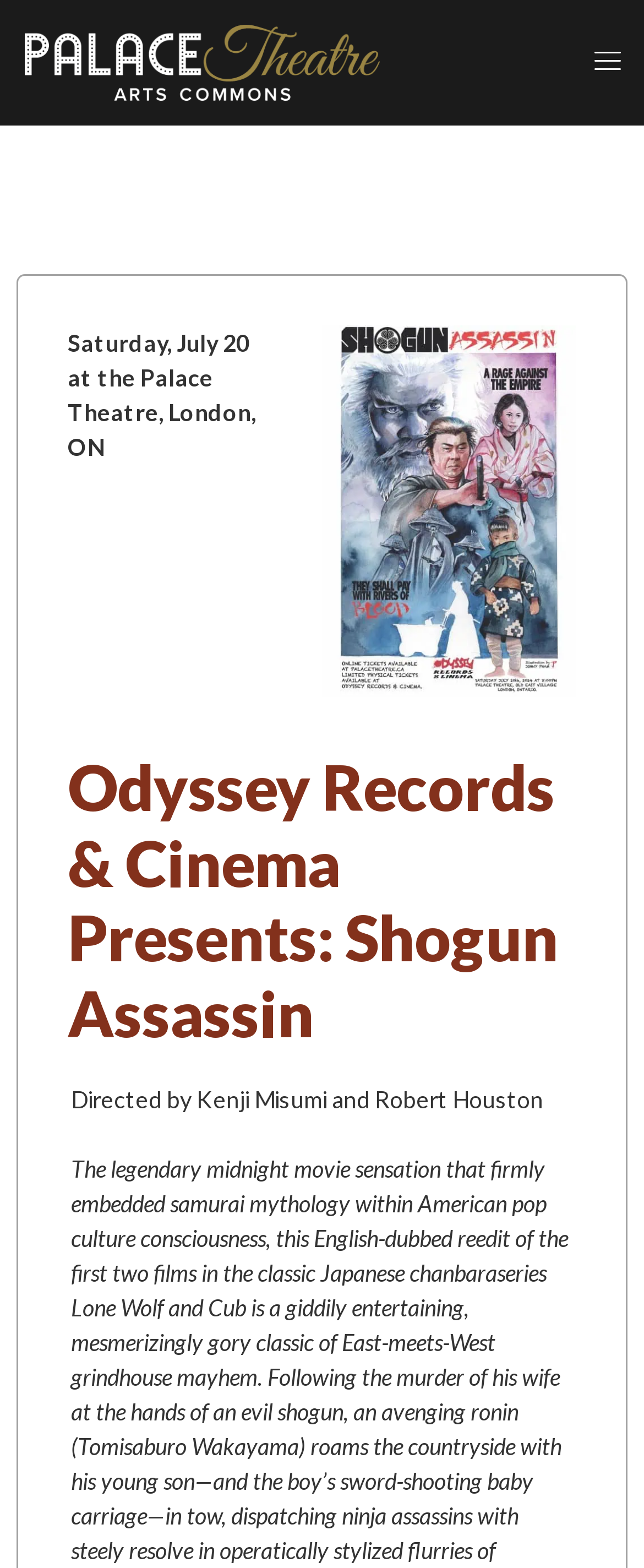Identify the bounding box coordinates for the UI element described as follows: "parent_node: Shows & Events aria-label="open-menu"". Ensure the coordinates are four float numbers between 0 and 1, formatted as [left, top, right, bottom].

[0.882, 0.016, 0.972, 0.064]